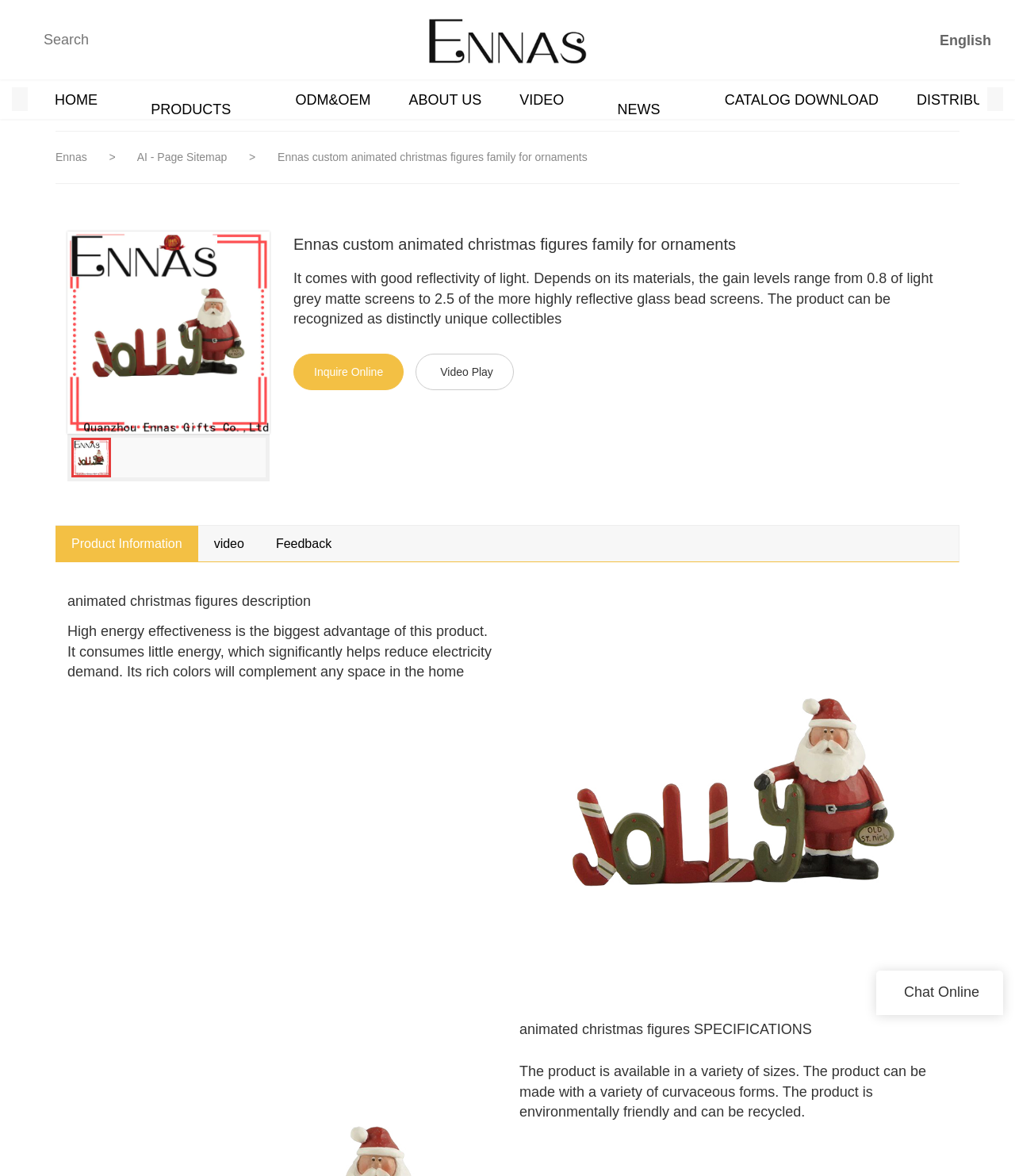What is the purpose of the product?
Answer with a single word or phrase, using the screenshot for reference.

Decoration